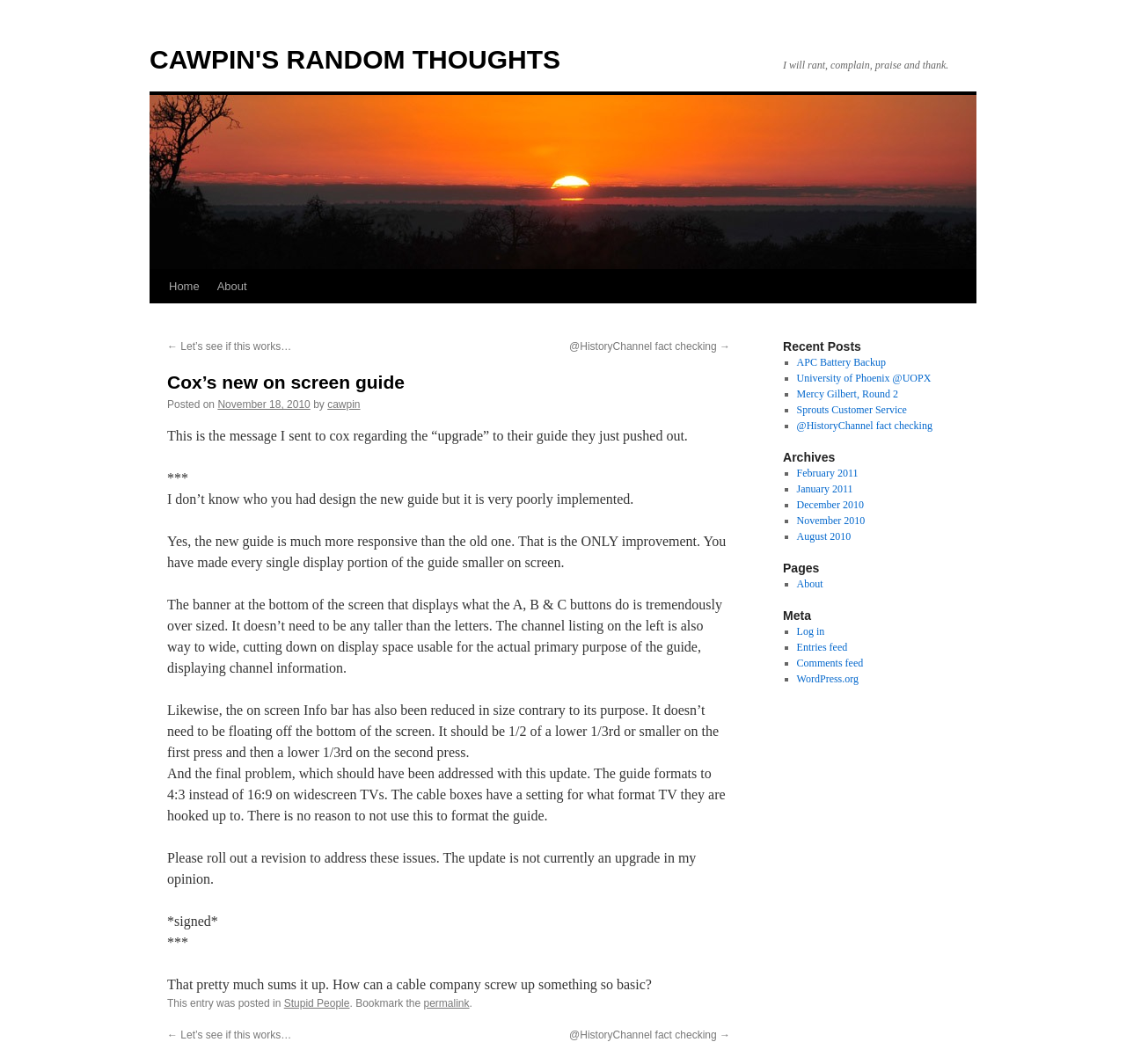Find the bounding box coordinates corresponding to the UI element with the description: "November 18, 2010". The coordinates should be formatted as [left, top, right, bottom], with values as floats between 0 and 1.

[0.193, 0.375, 0.276, 0.386]